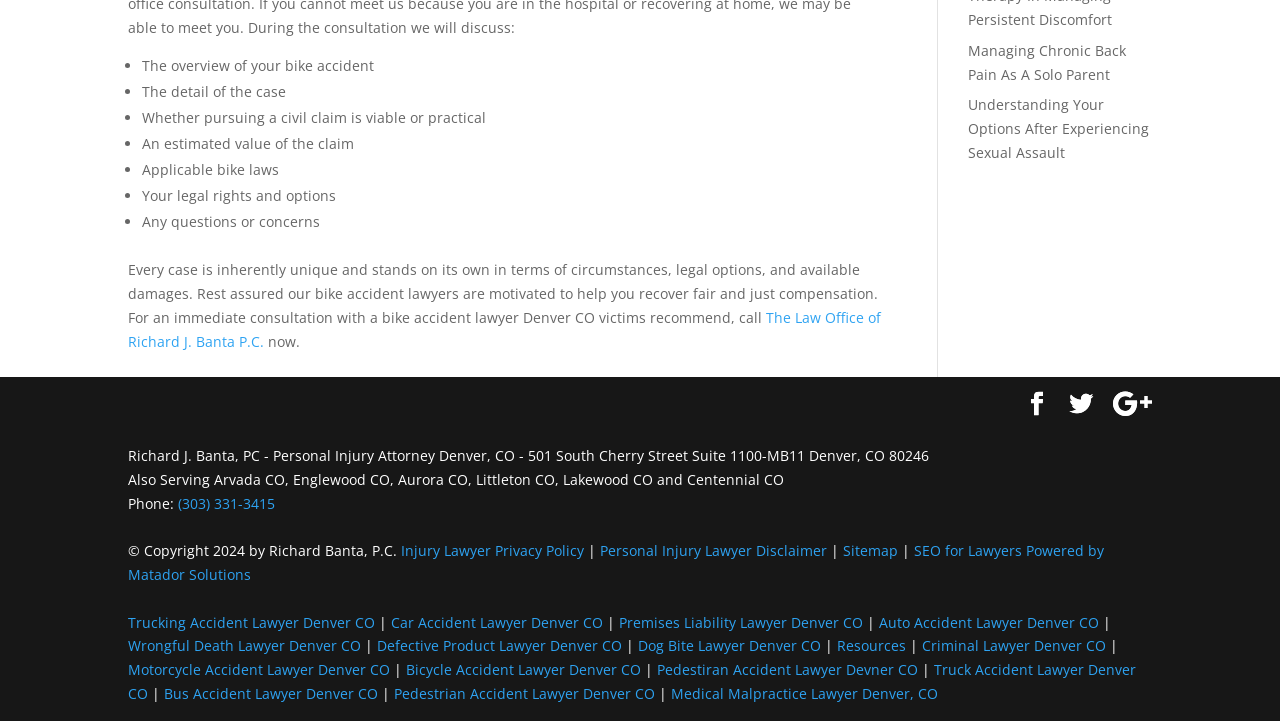Provide the bounding box coordinates of the UI element this sentence describes: "Twitter".

[0.835, 0.543, 0.854, 0.577]